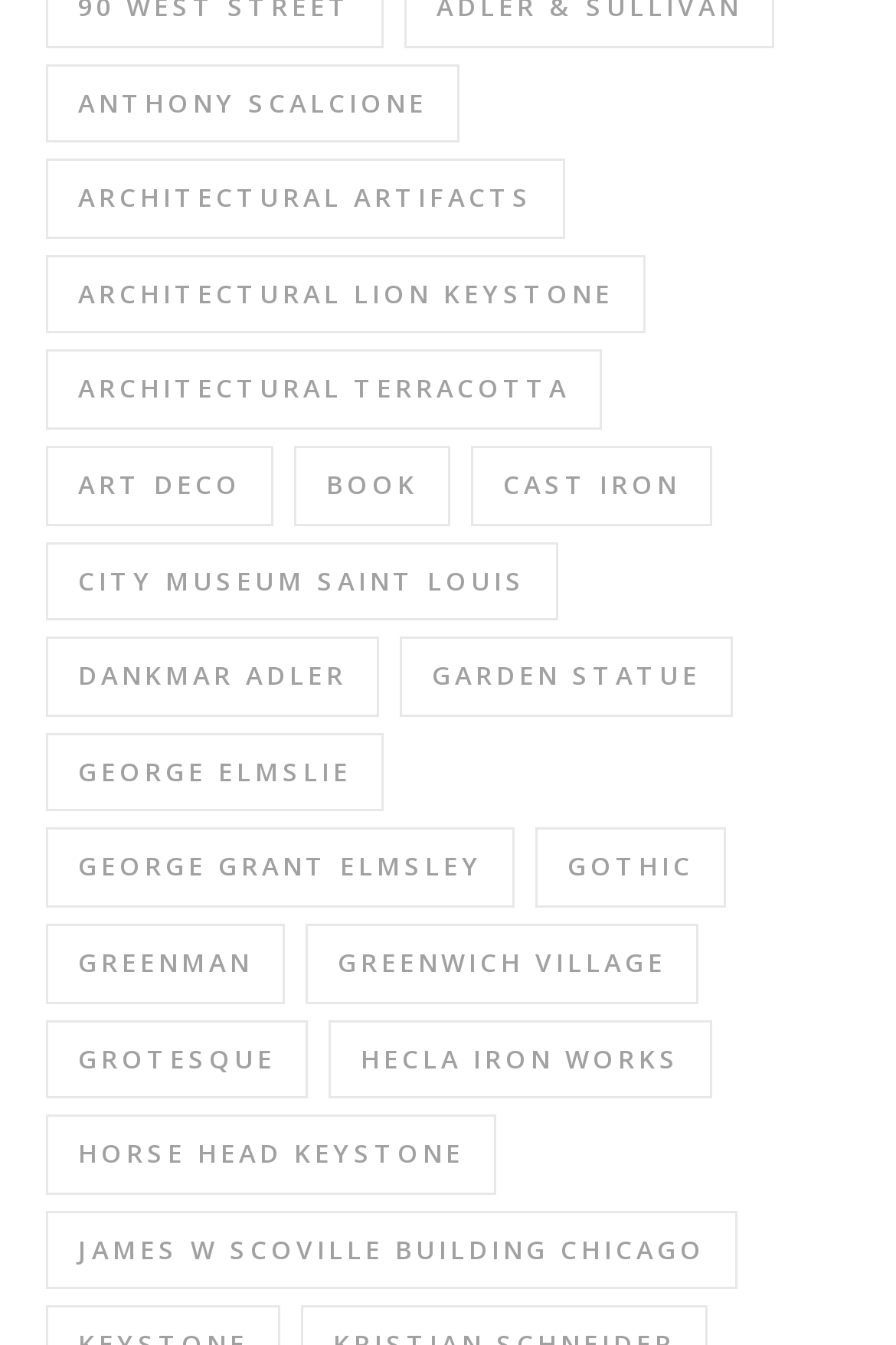Please determine the bounding box coordinates of the element's region to click in order to carry out the following instruction: "View Architectural Artifacts". The coordinates should be four float numbers between 0 and 1, i.e., [left, top, right, bottom].

[0.051, 0.118, 0.631, 0.177]